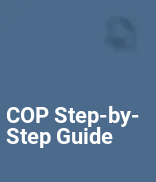What is the title of the image?
Answer the question with detailed information derived from the image.

The caption explicitly states that the image is titled 'COP Step-by-Step Guide', which suggests that this is the official title of the image.